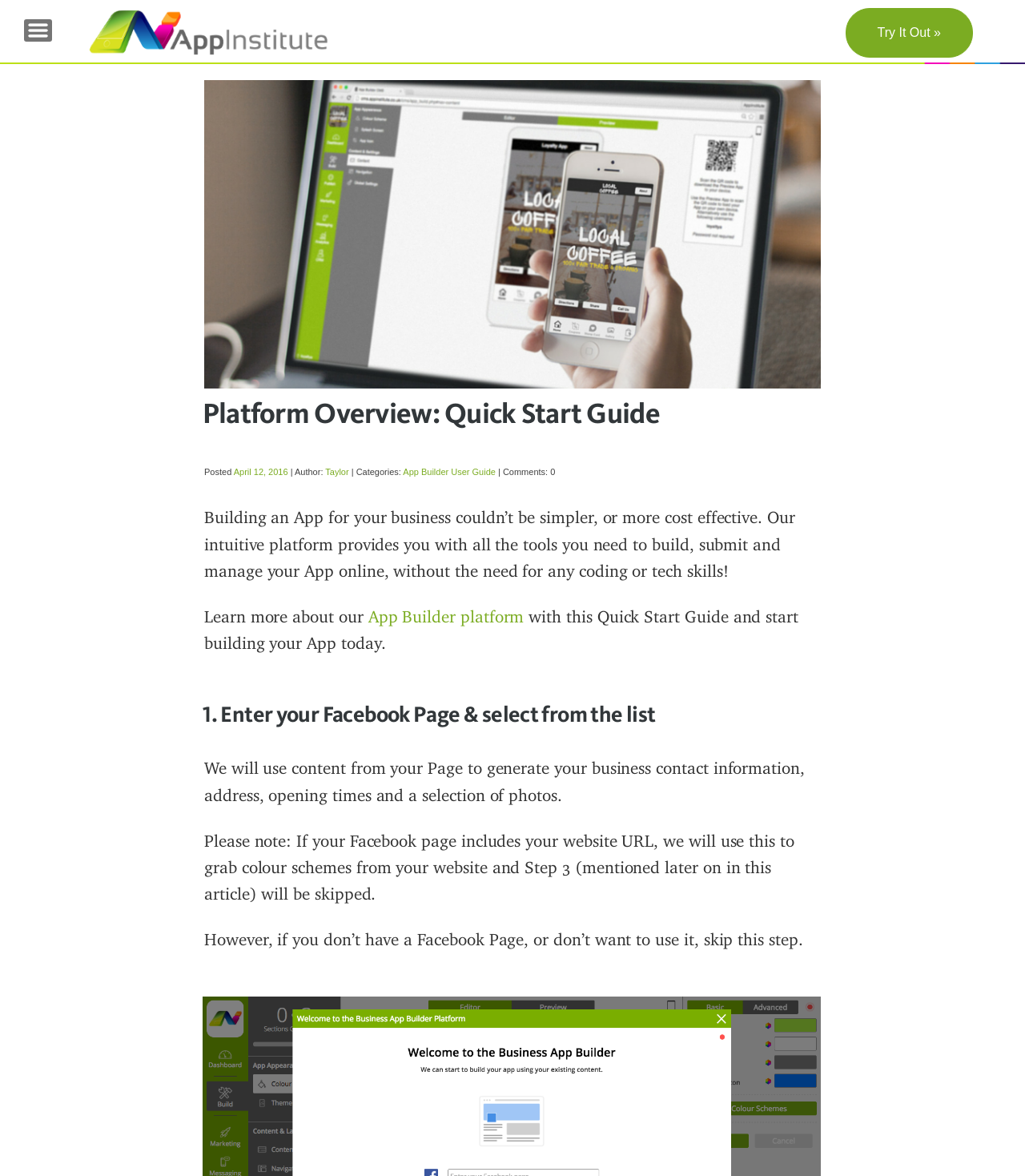What is required to generate business contact information?
Please provide a detailed and thorough answer to the question.

According to the webpage, AppInstitute uses content from a Facebook Page to generate business contact information, address, opening times, and a selection of photos.